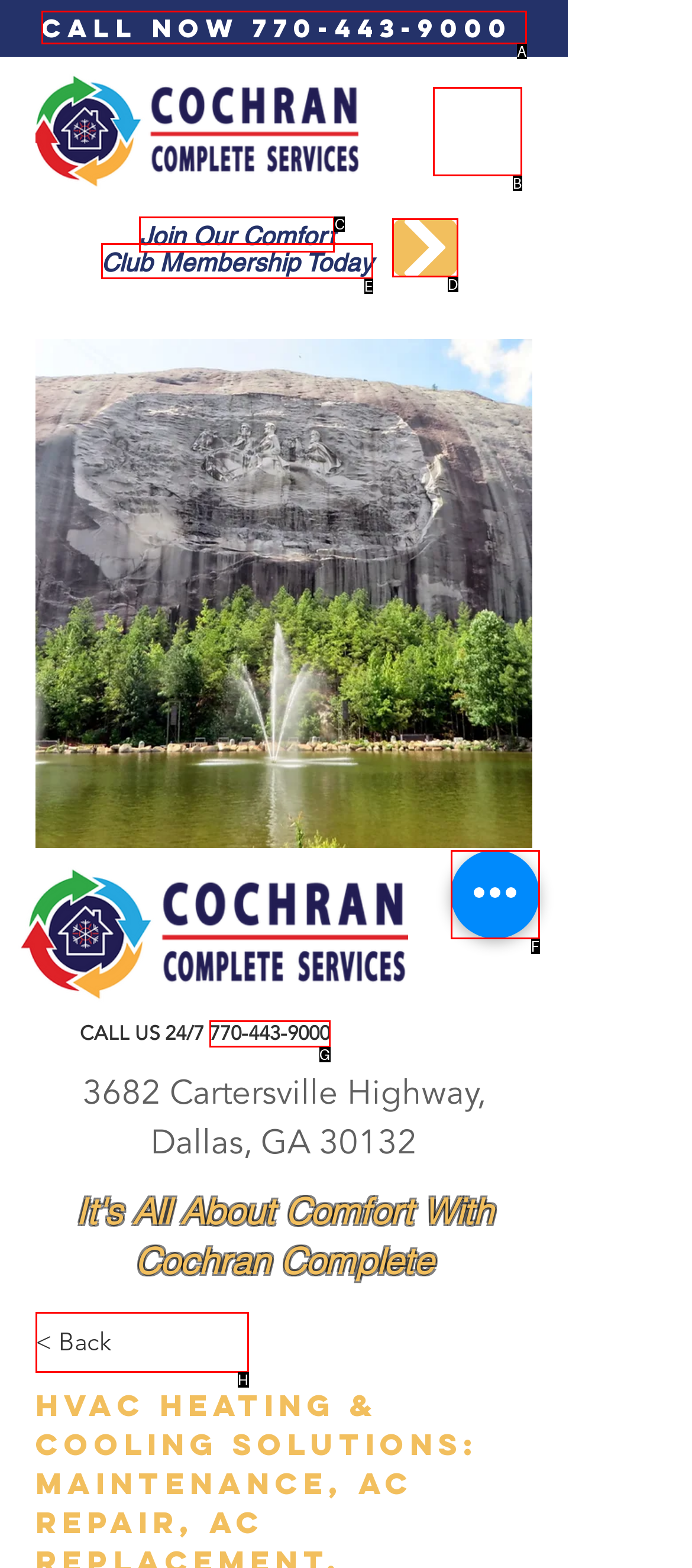Determine the letter of the element you should click to carry out the task: Call the phone number
Answer with the letter from the given choices.

A